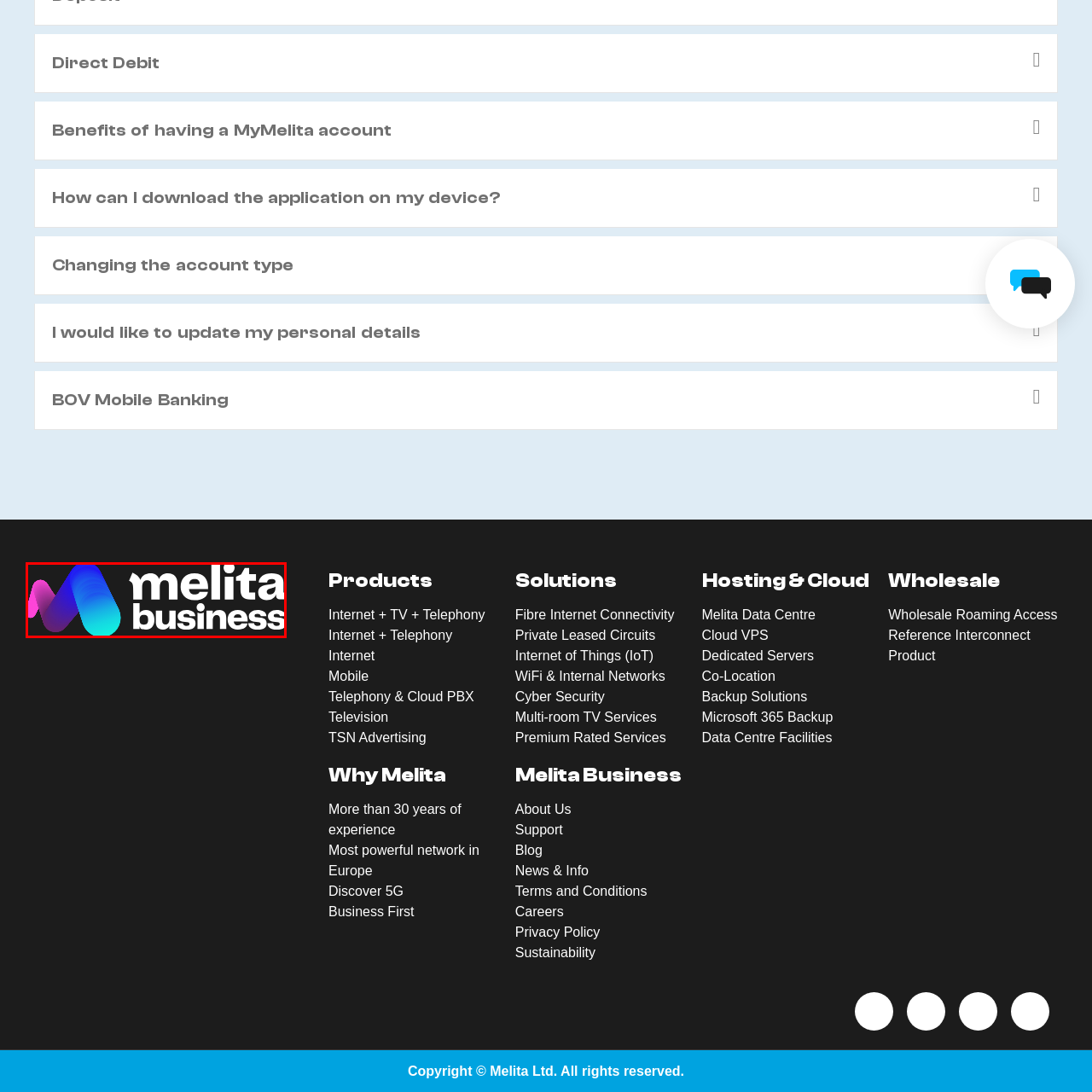Examine the section enclosed by the red box and give a brief answer to the question: What is the font color of the word 'business'?

White